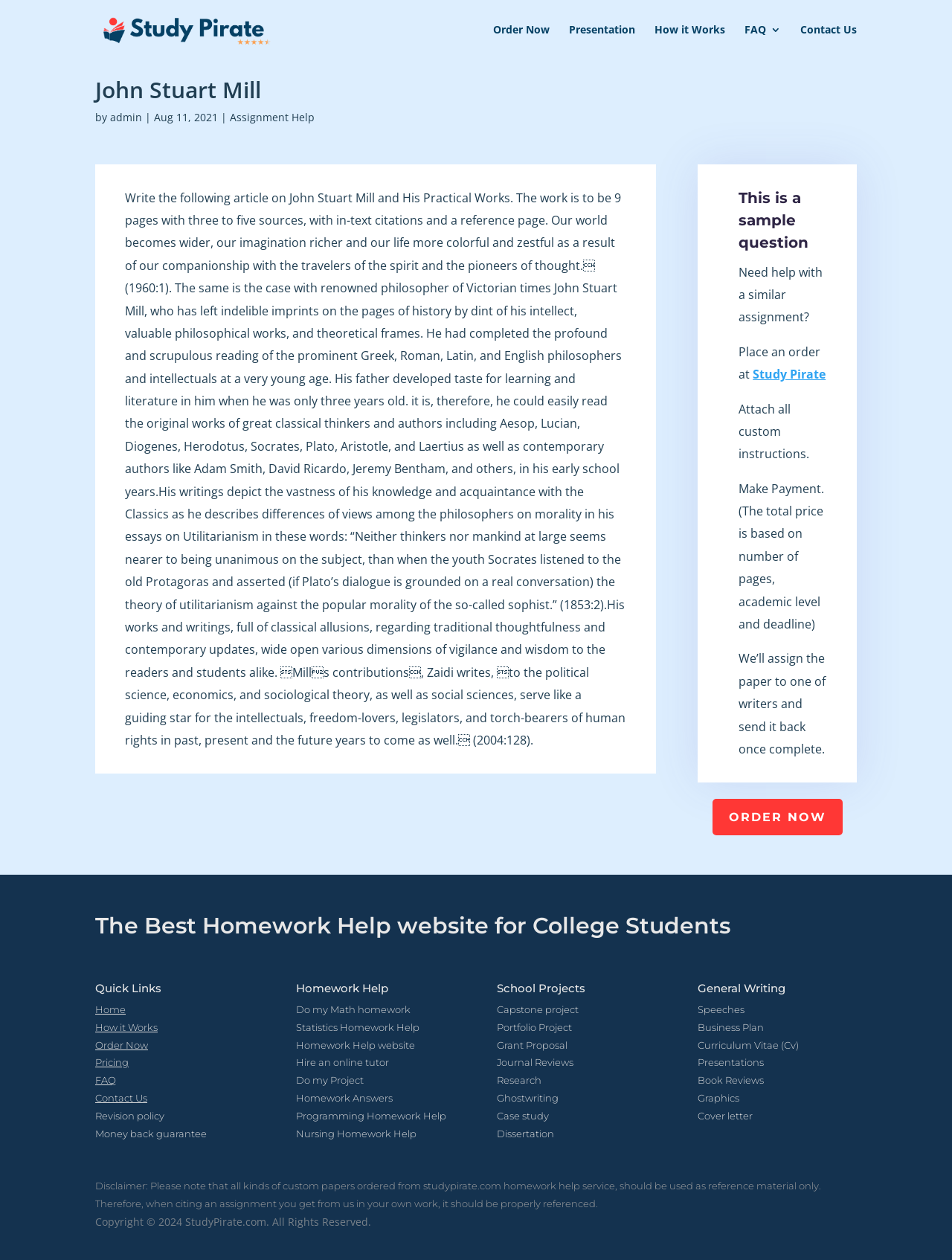Find the bounding box coordinates of the element to click in order to complete the given instruction: "Read the article about John Stuart Mill."

[0.131, 0.15, 0.657, 0.594]